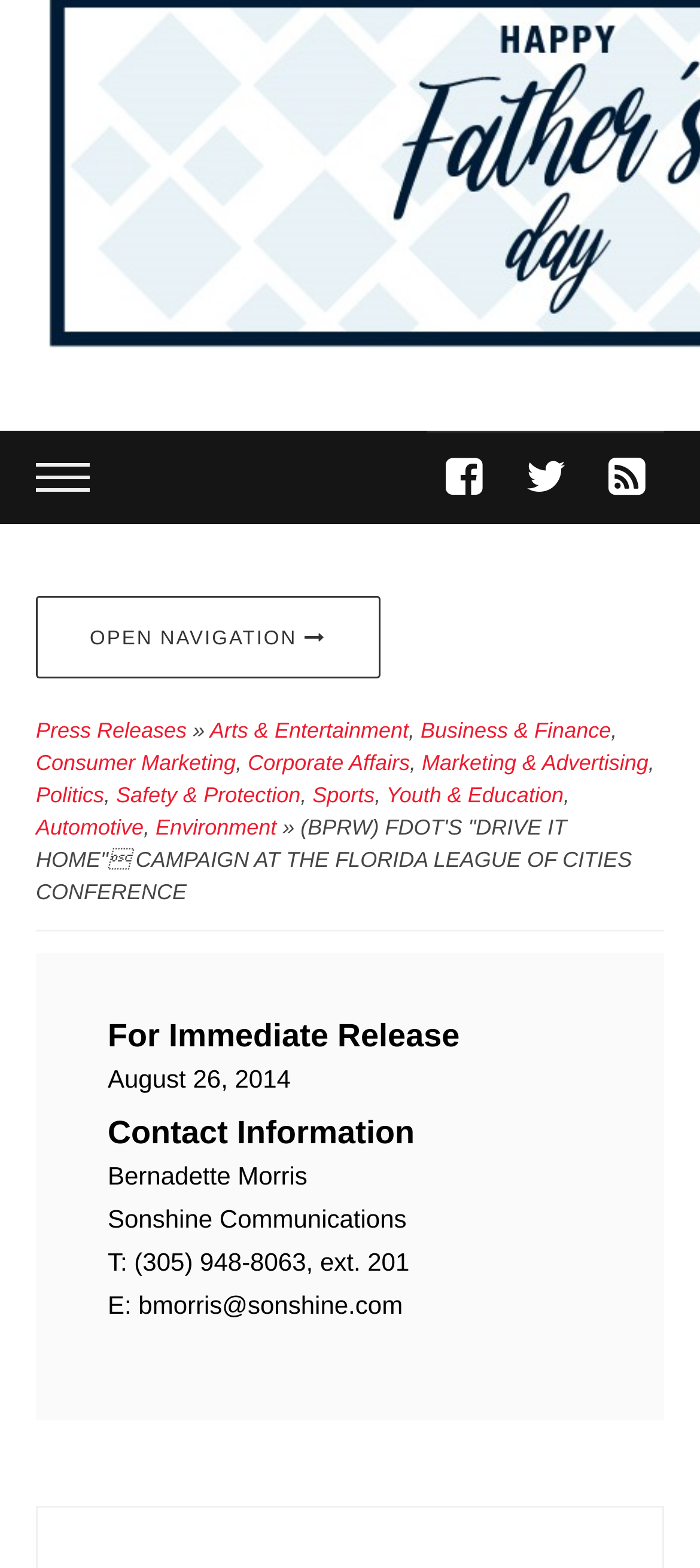Mark the bounding box of the element that matches the following description: "Sports".

[0.446, 0.499, 0.535, 0.515]